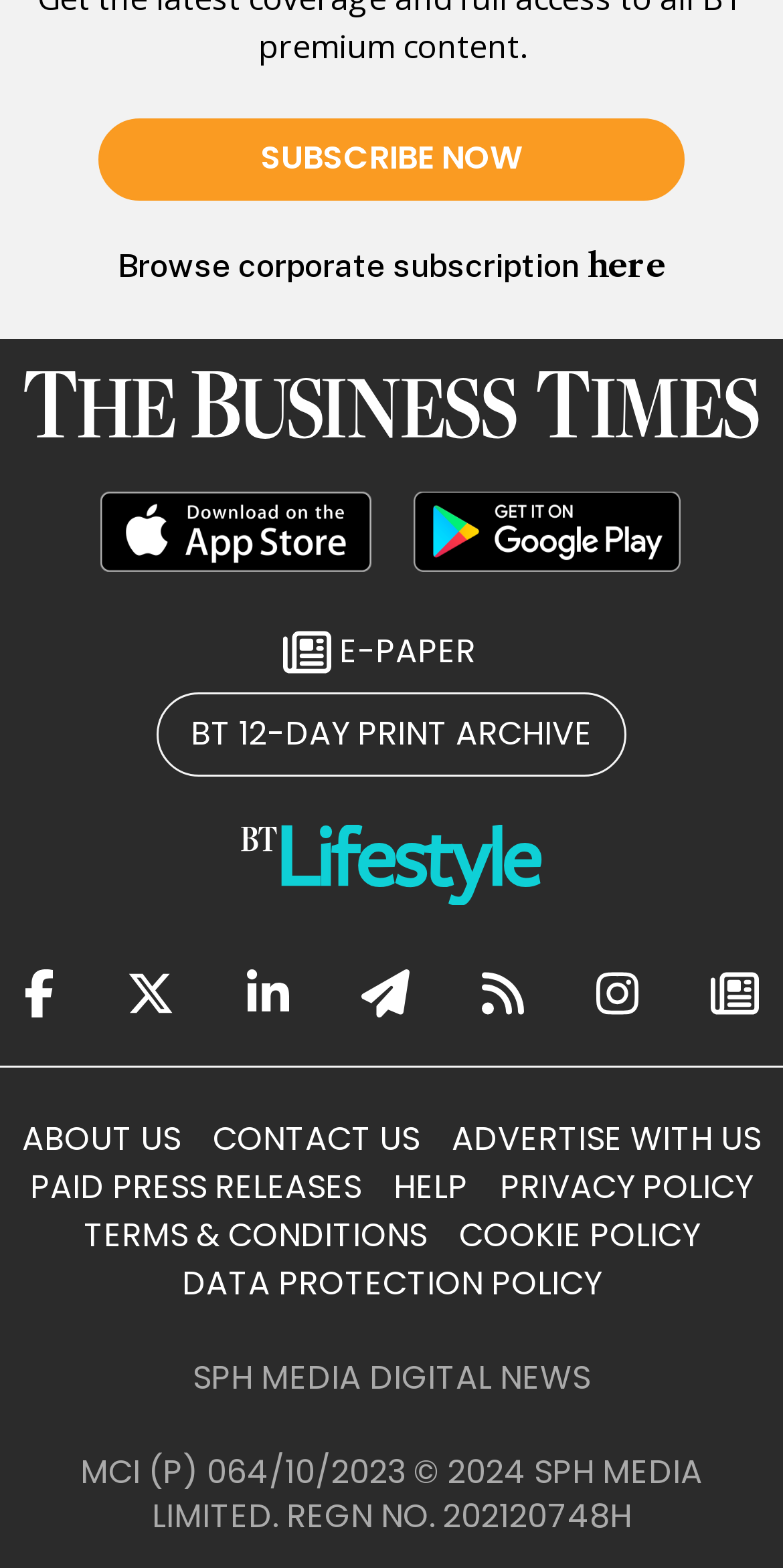Identify the bounding box for the UI element specified in this description: "title="BT Lifestyle"". The coordinates must be four float numbers between 0 and 1, formatted as [left, top, right, bottom].

[0.306, 0.526, 0.694, 0.578]